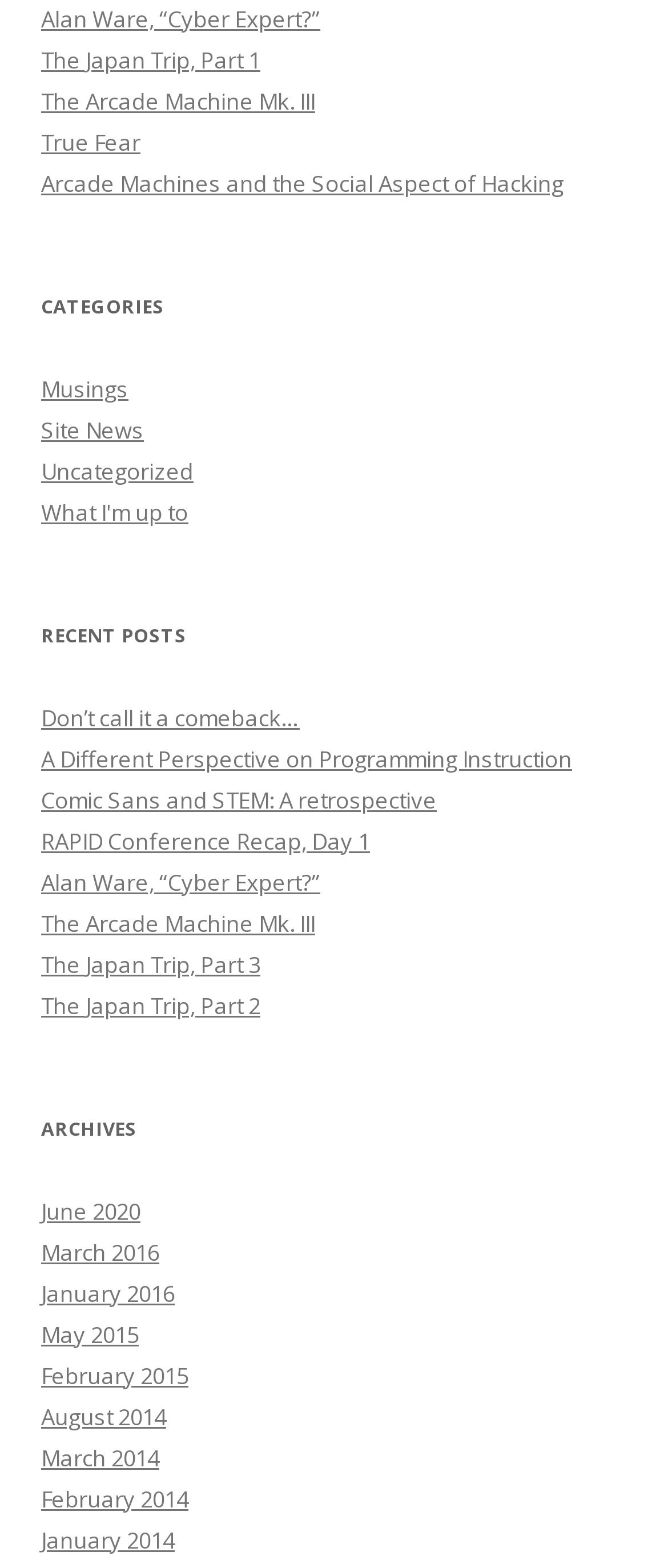Identify the bounding box of the HTML element described as: "Who we are".

None